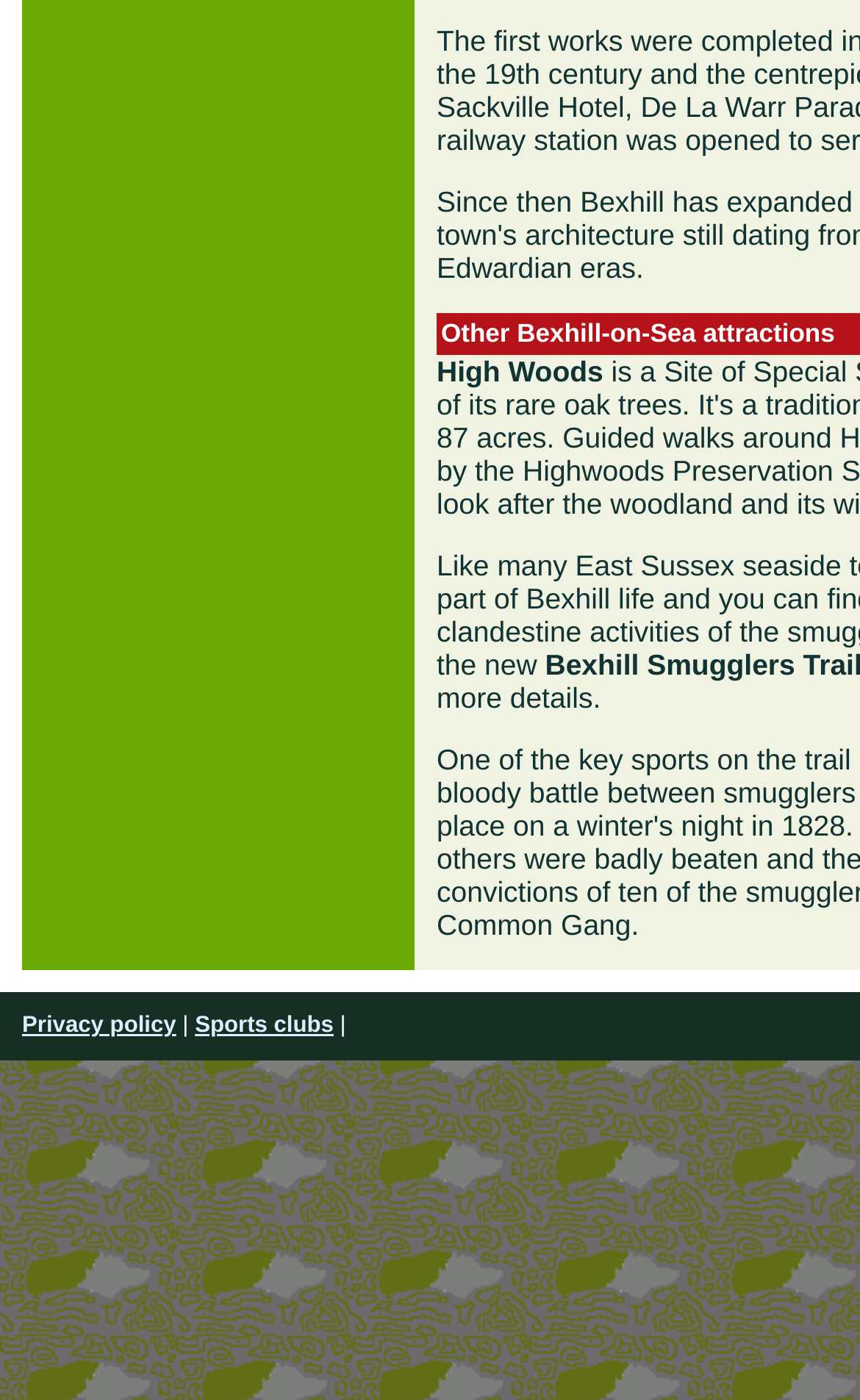Based on the element description Privacy policy, identify the bounding box of the UI element in the given webpage screenshot. The coordinates should be in the format (top-left x, top-left y, bottom-right x, bottom-right y) and must be between 0 and 1.

[0.026, 0.724, 0.205, 0.742]